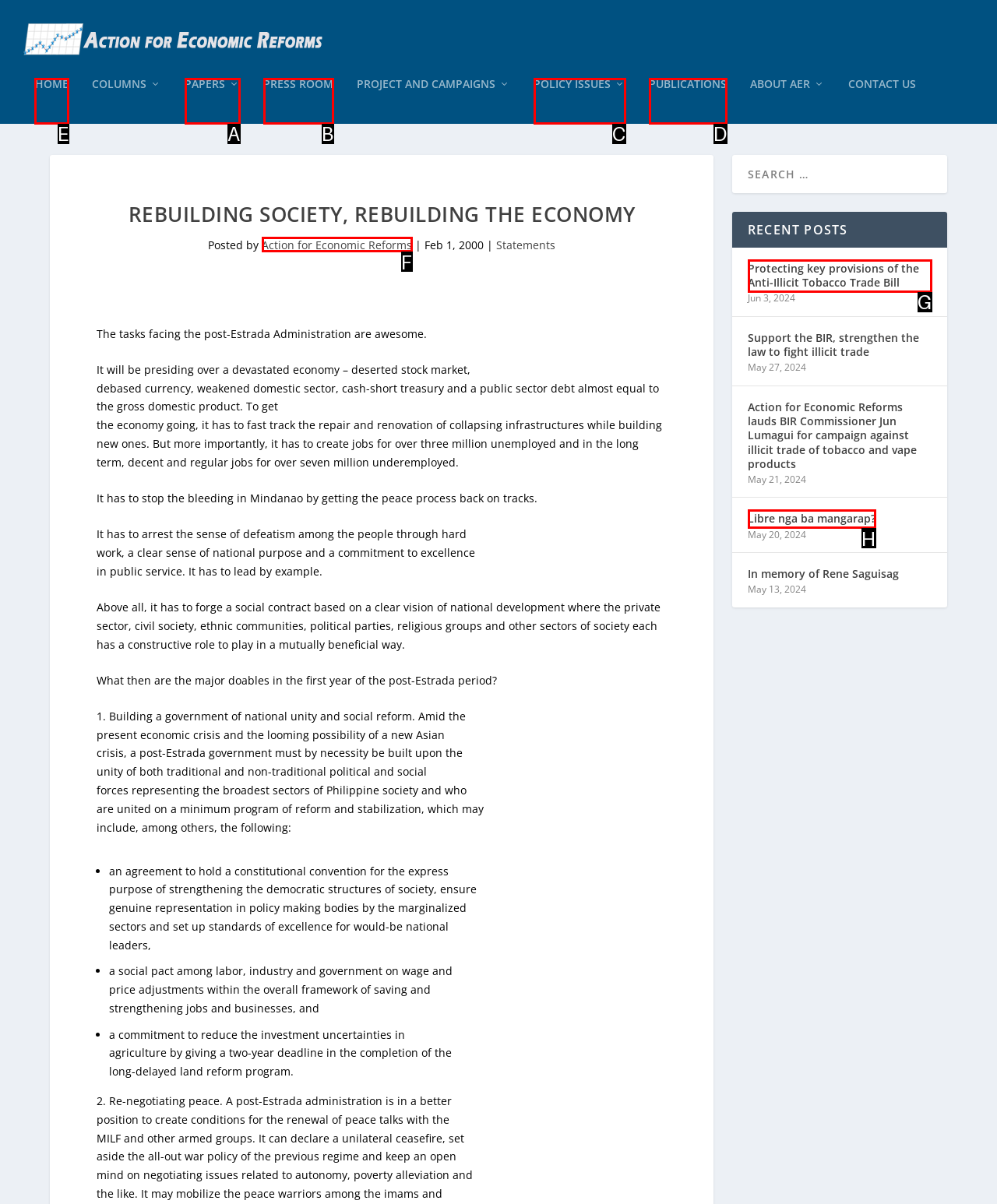Select the correct UI element to click for this task: Click HOME.
Answer using the letter from the provided options.

E